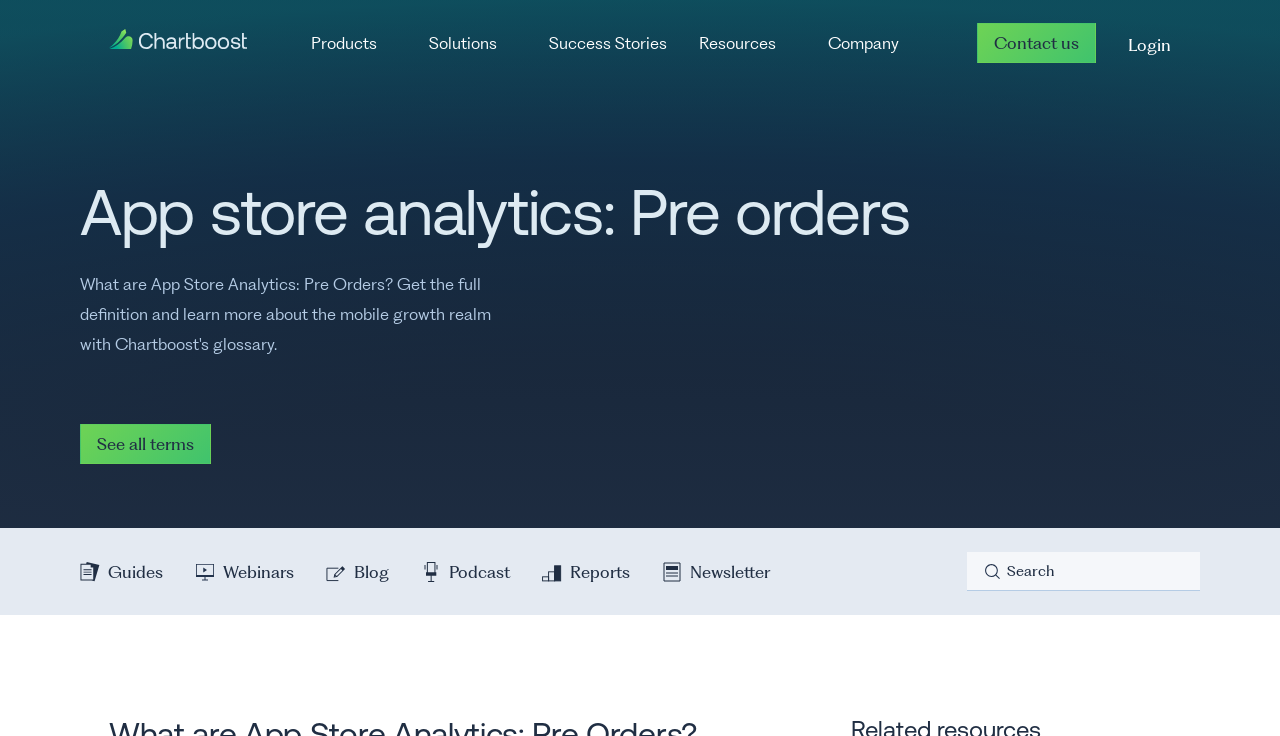Please mark the bounding box coordinates of the area that should be clicked to carry out the instruction: "Search for a term".

[0.755, 0.75, 0.938, 0.802]